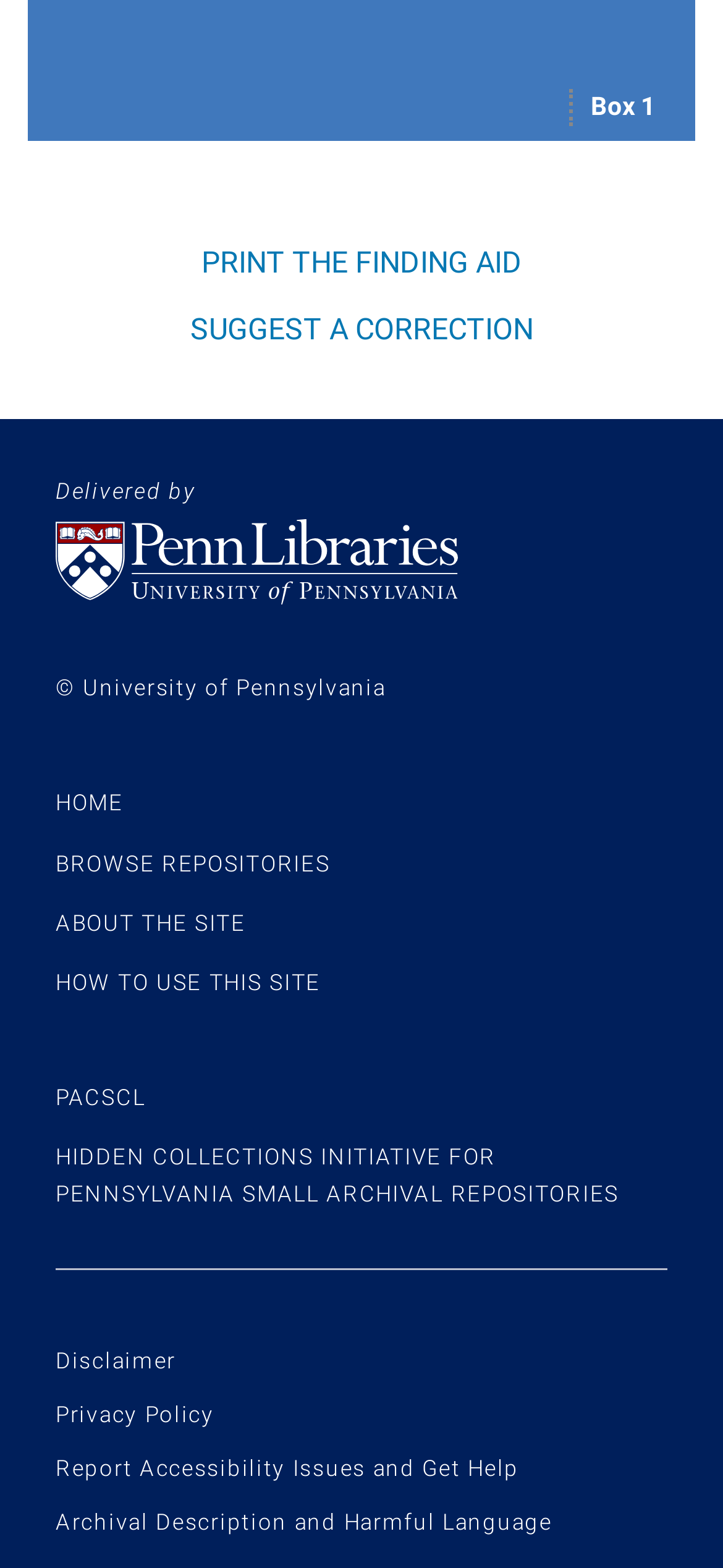Show the bounding box coordinates of the region that should be clicked to follow the instruction: "Visit the HOME page."

[0.077, 0.504, 0.171, 0.521]